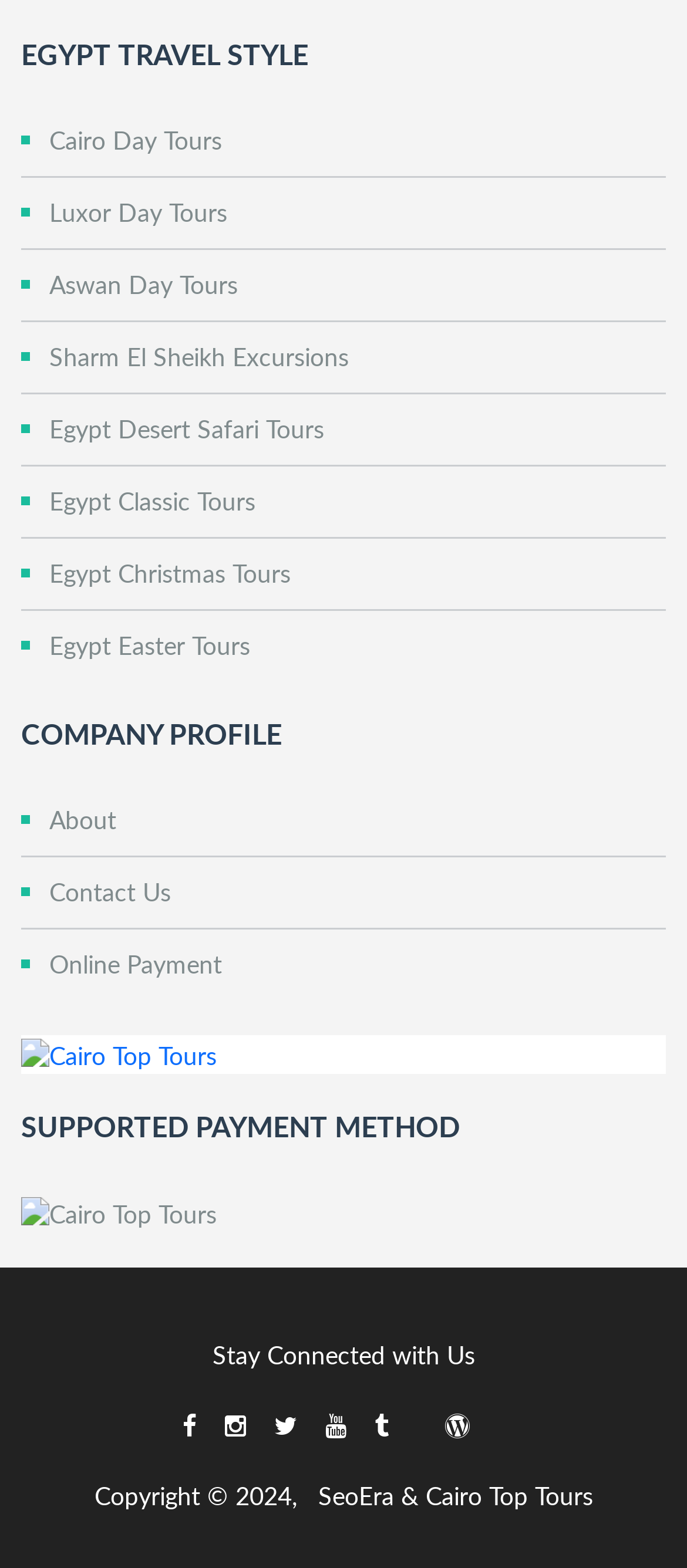Determine the bounding box coordinates of the clickable region to carry out the instruction: "View Copyright Information".

[0.137, 0.514, 0.432, 0.533]